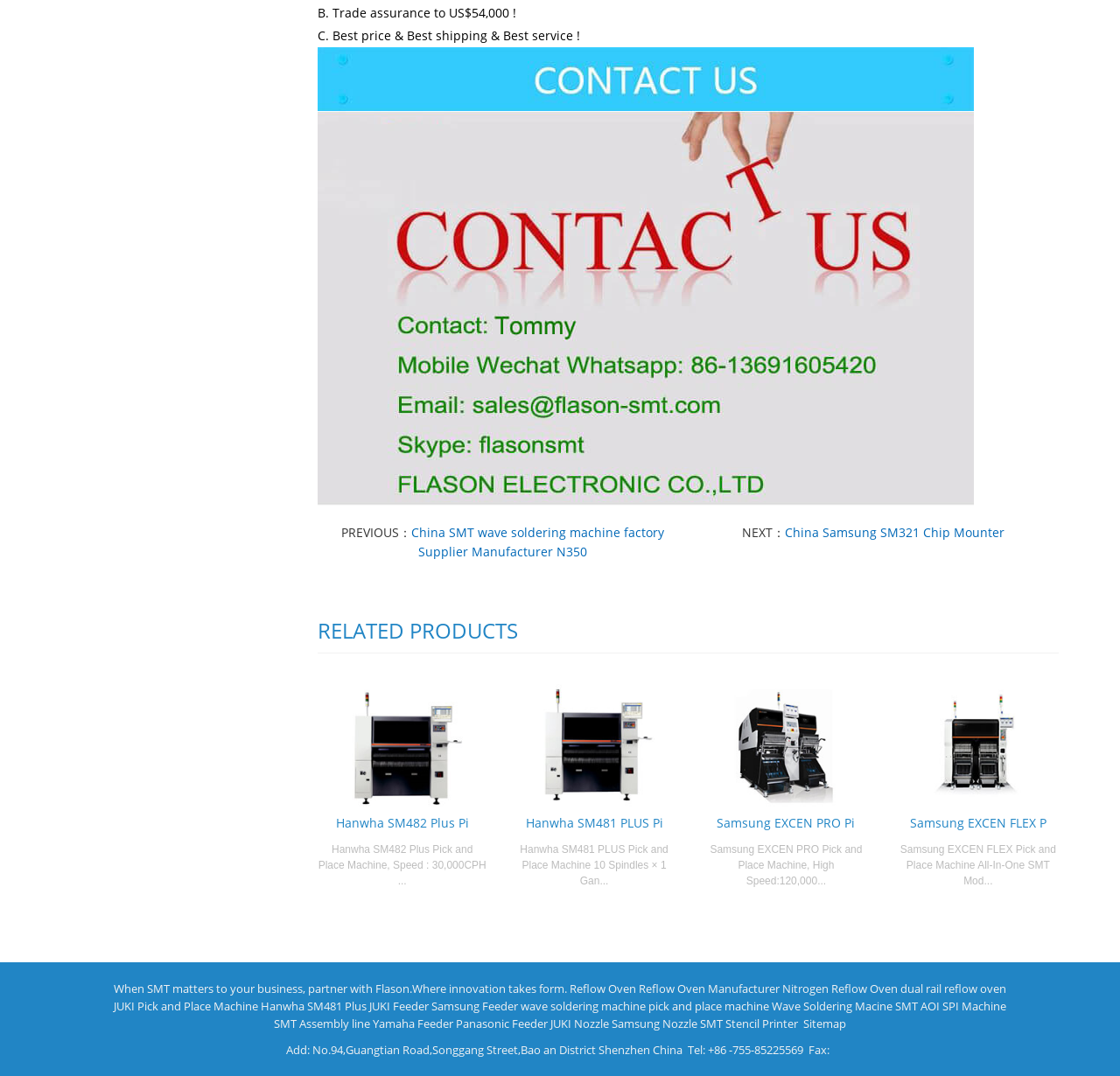Specify the bounding box coordinates of the area that needs to be clicked to achieve the following instruction: "Go to the page of Samsung EXCEN PRO Pick and Place Machine".

[0.626, 0.636, 0.786, 0.751]